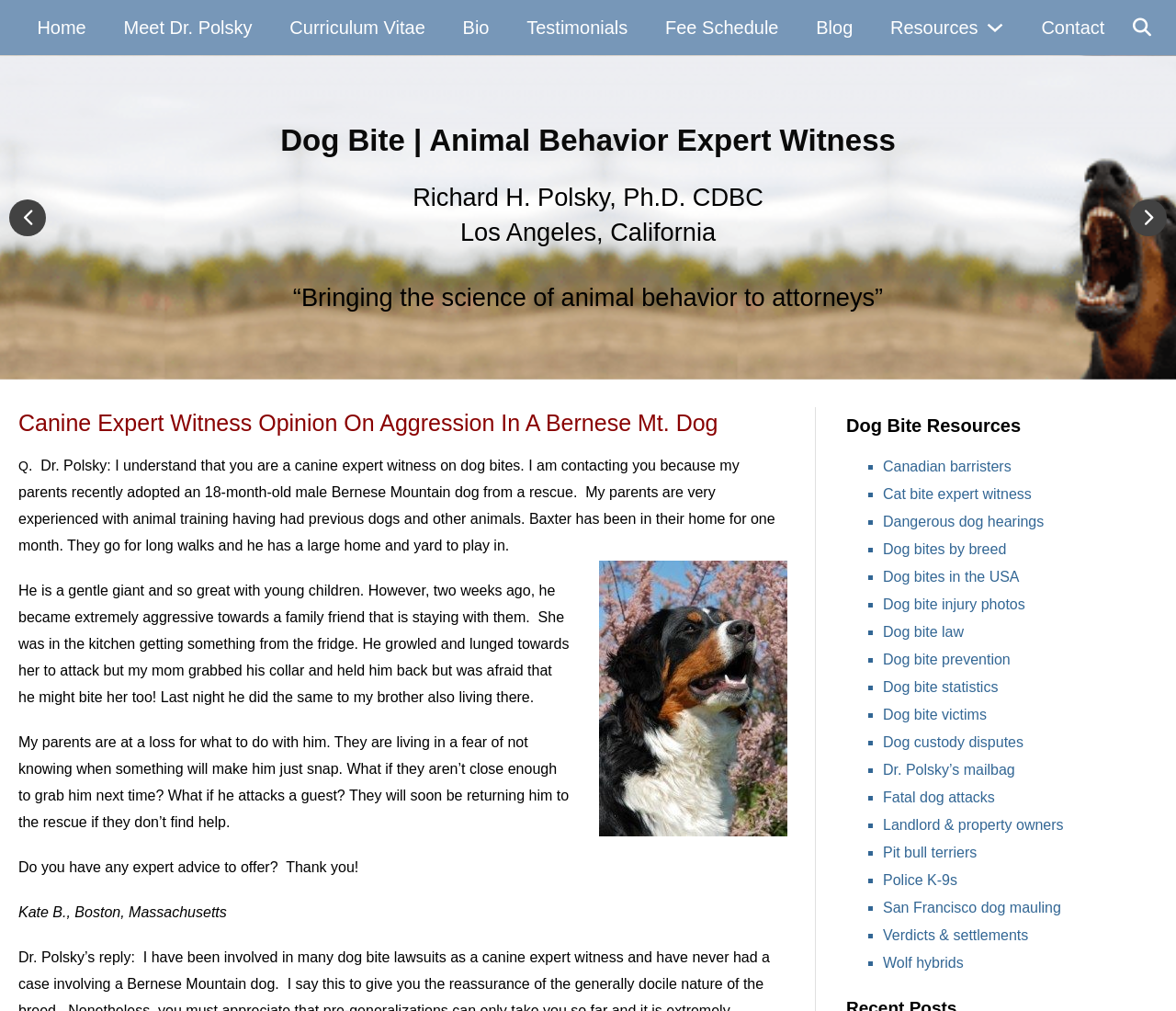Please reply to the following question with a single word or a short phrase:
What is the purpose of the 'Resources' section?

To provide links to related topics